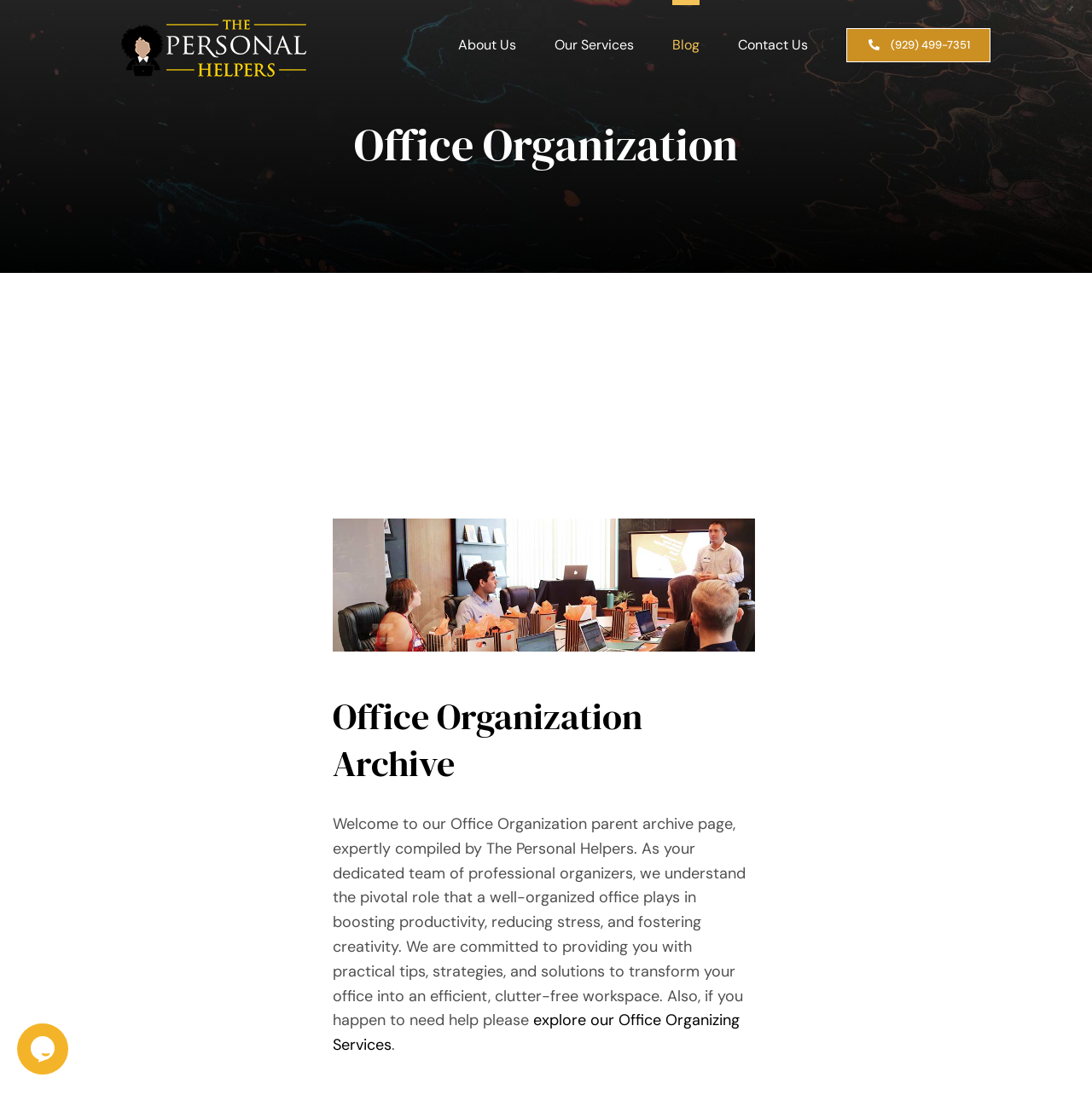What is the purpose of the 'Office Organizing Services' link?
Based on the screenshot, give a detailed explanation to answer the question.

The link 'explore our Office Organizing Services' is likely intended to direct users to a page where they can learn more about the services offered by The Personal Helpers for office organization, as mentioned in the introductory text.